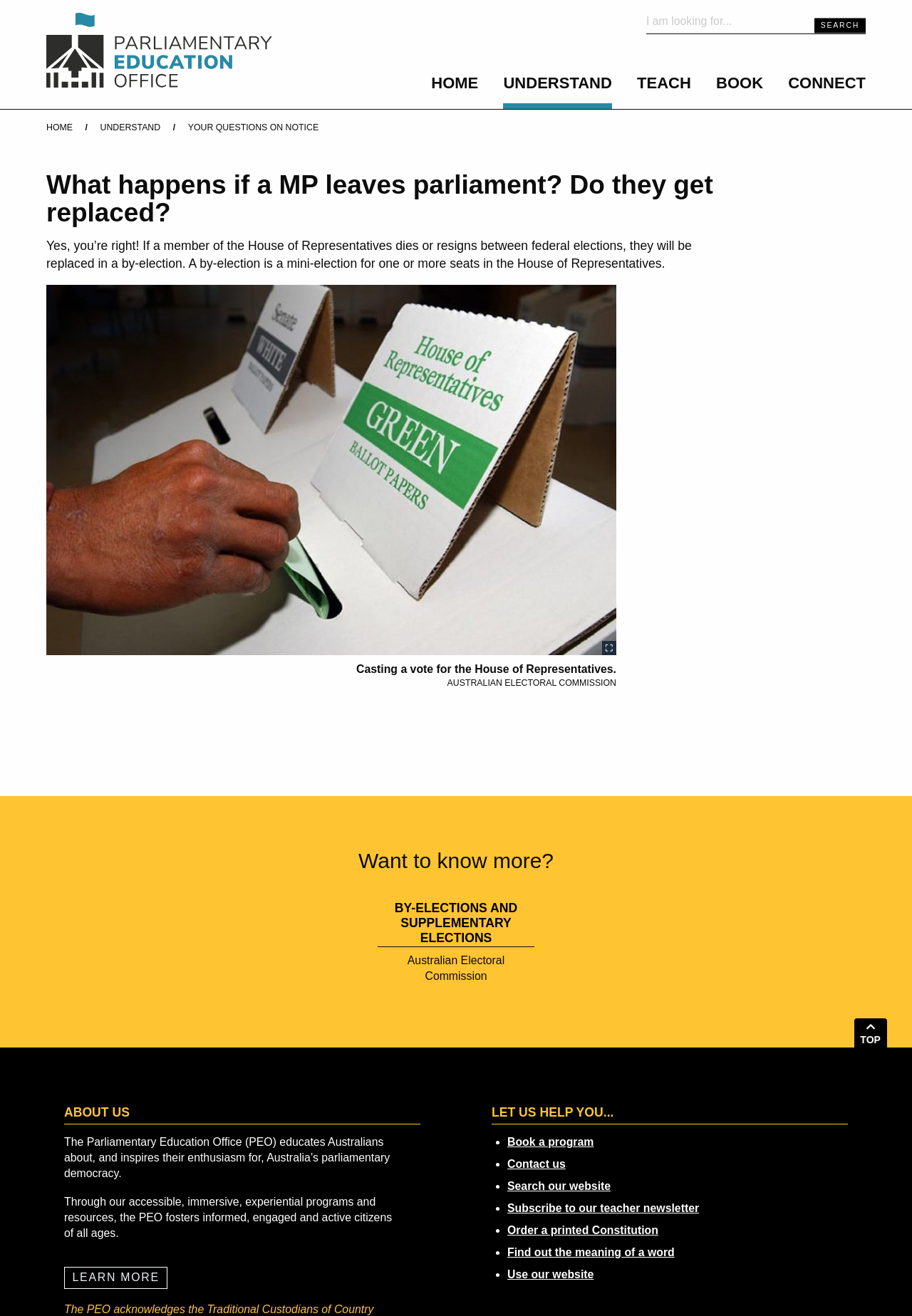Determine the bounding box coordinates for the area that should be clicked to carry out the following instruction: "Visit the WIKI page".

None